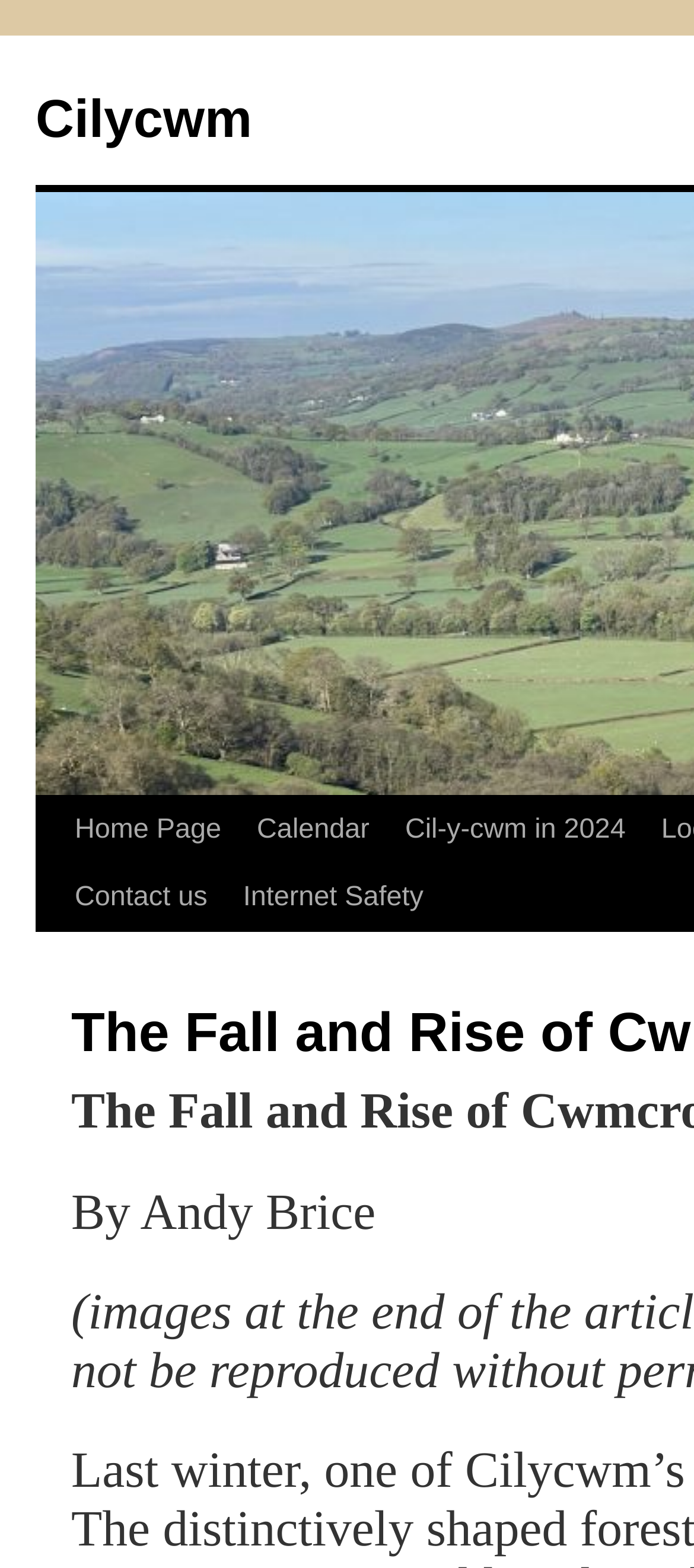What is the last menu item? Using the information from the screenshot, answer with a single word or phrase.

Internet Safety